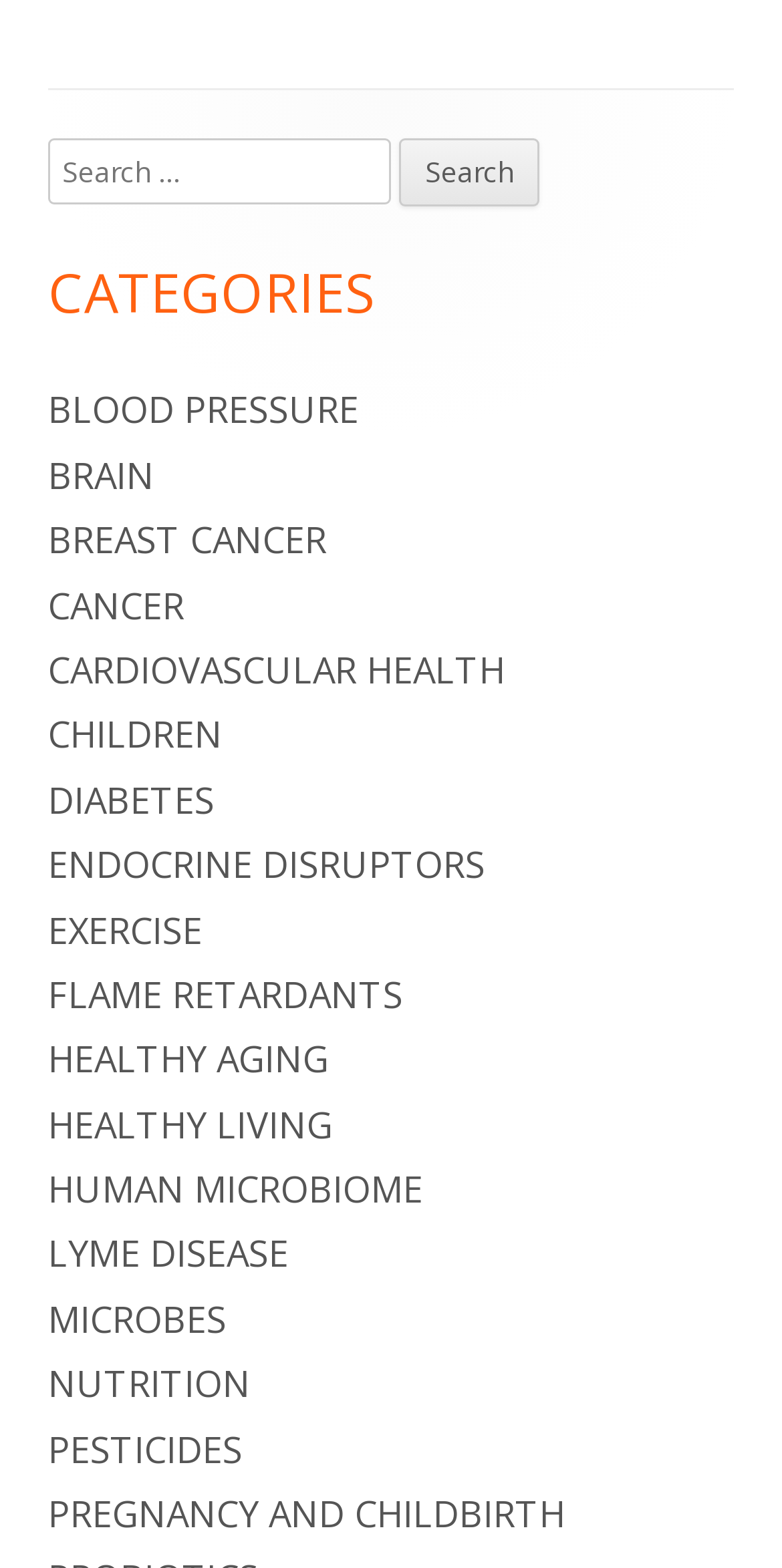How many categories are listed?
Provide an in-depth answer to the question, covering all aspects.

To find the number of categories, we can count the number of links under the 'CATEGORIES' heading. There are 25 links, each representing a different category.